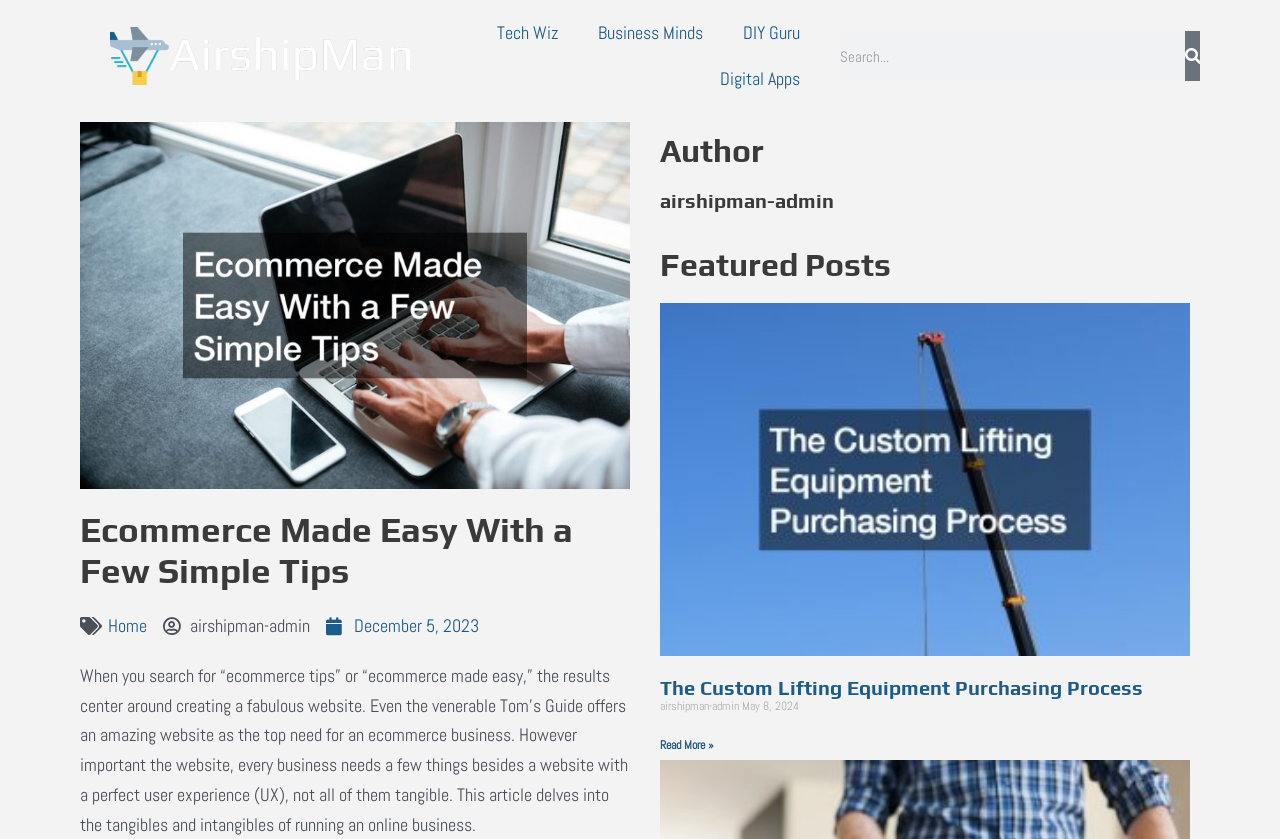Locate the bounding box coordinates of the UI element described by: "Home". Provide the coordinates as four float numbers between 0 and 1, formatted as [left, top, right, bottom].

[0.084, 0.732, 0.114, 0.76]